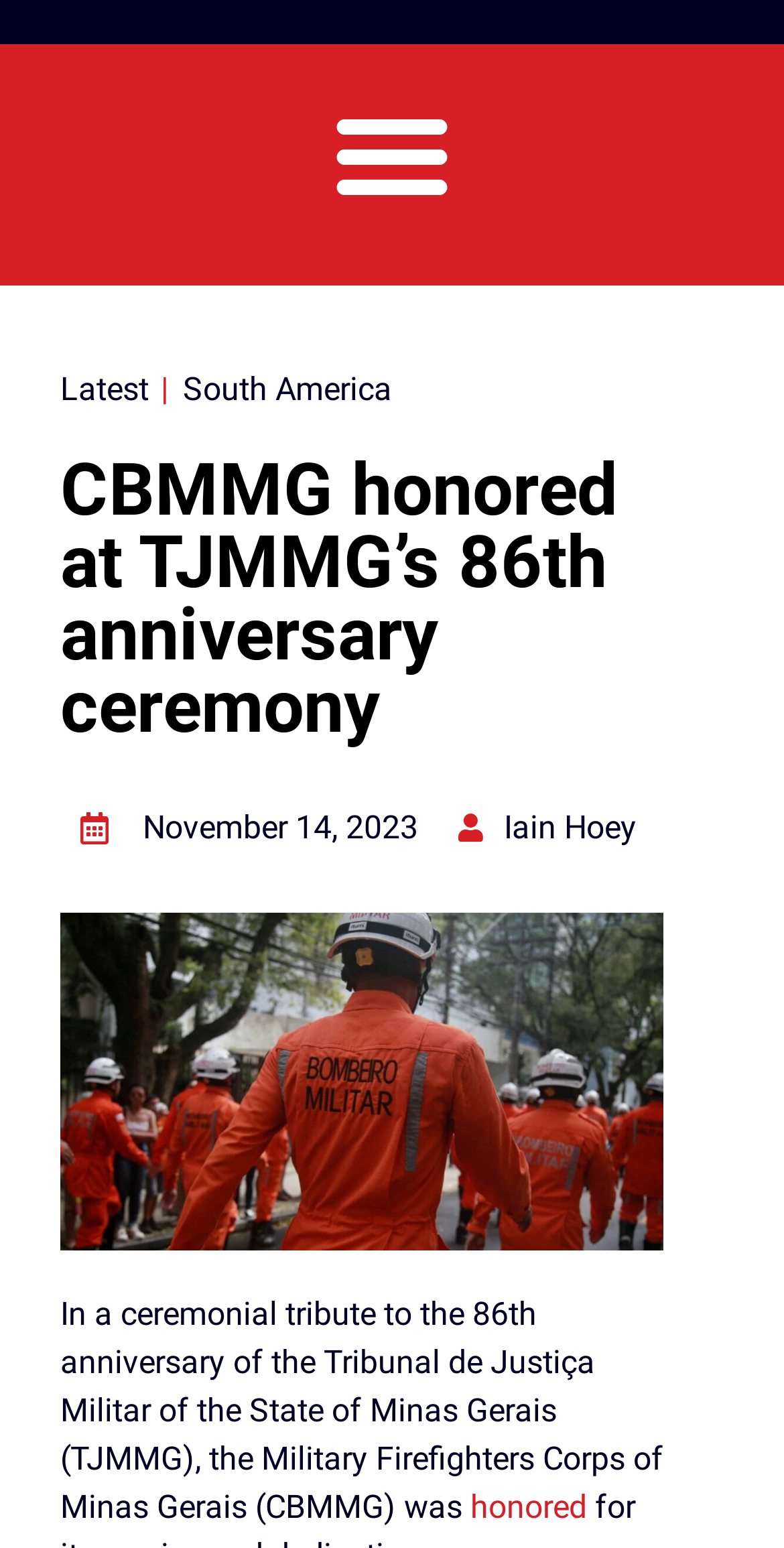Please provide the bounding box coordinate of the region that matches the element description: South America. Coordinates should be in the format (top-left x, top-left y, bottom-right x, bottom-right y) and all values should be between 0 and 1.

[0.233, 0.236, 0.5, 0.267]